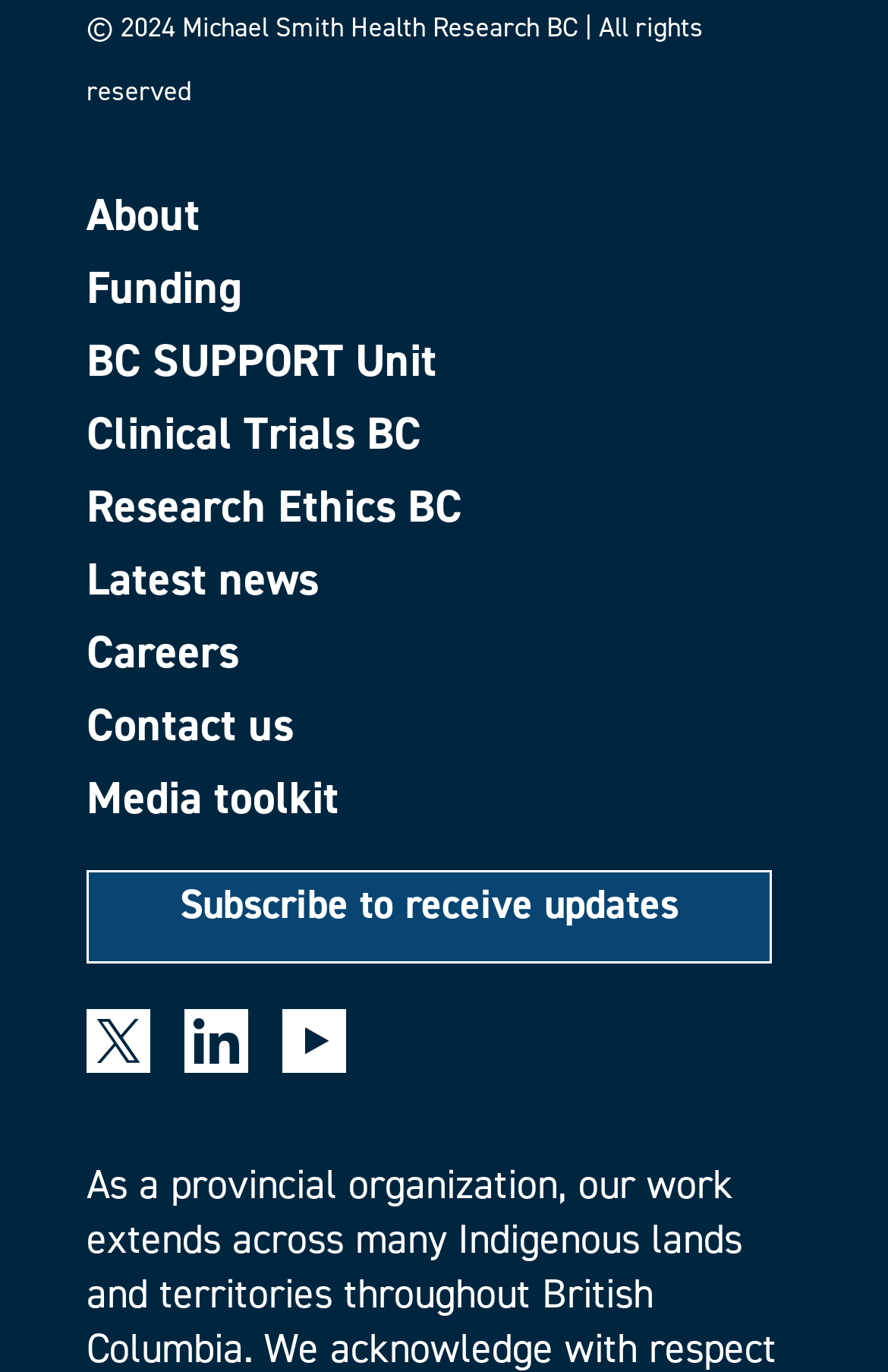Identify the bounding box coordinates of the clickable section necessary to follow the following instruction: "Go to Funding". The coordinates should be presented as four float numbers from 0 to 1, i.e., [left, top, right, bottom].

[0.097, 0.193, 0.903, 0.226]